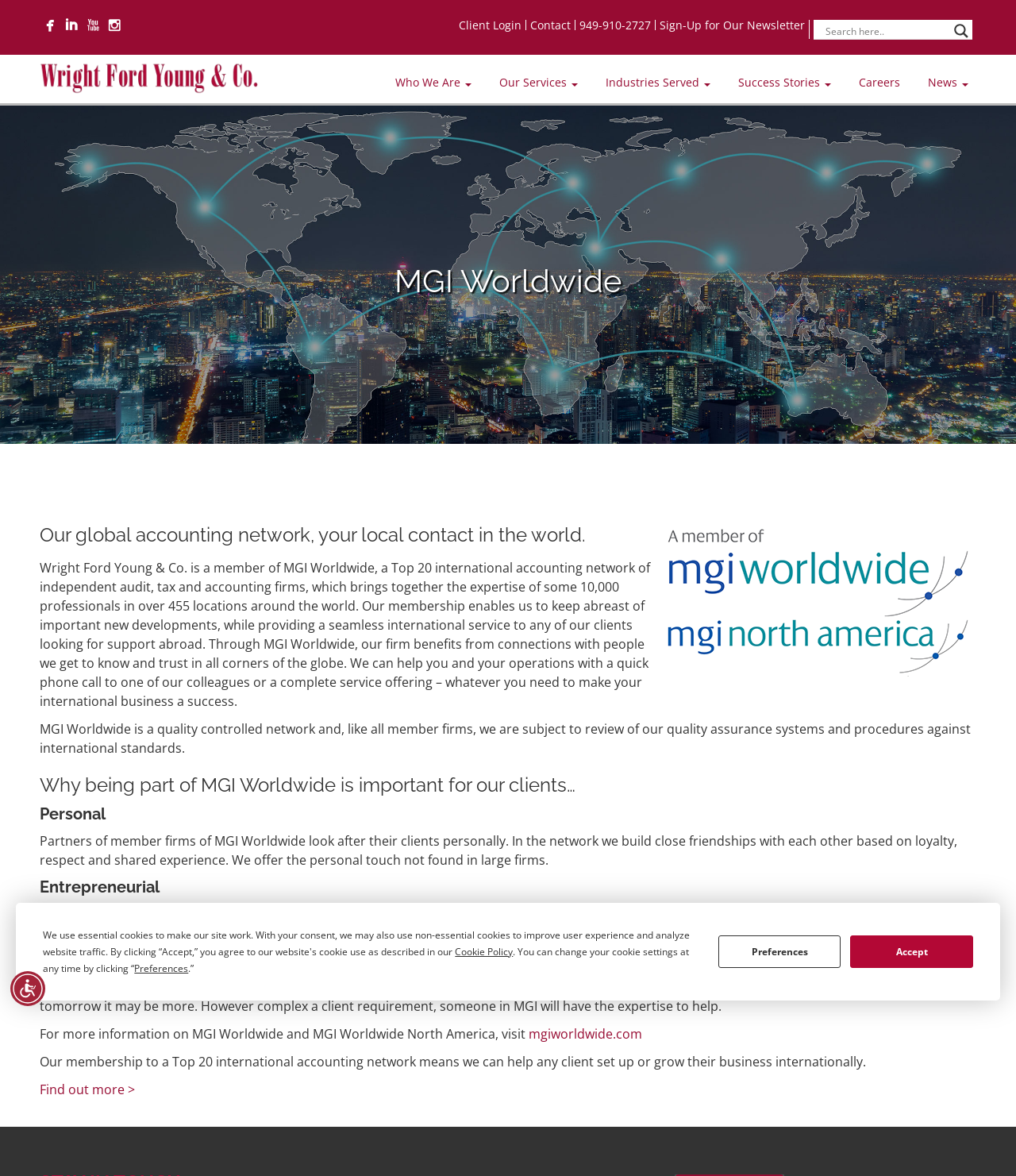Deliver a detailed narrative of the webpage's visual and textual elements.

The webpage is about Wright Ford Young & Co., a member of MGI Worldwide, a top international accounting network. At the top left corner, there is an accessibility menu button. Below it, there are four social media links. On the top right corner, there are links to "Client Login", "Contact", a phone number, and "Sign-Up for Our Newsletter". Next to these links, there is a search form with a search input box and a search magnifier button.

Below the top section, there is a main content area that takes up most of the page. It starts with a heading "MGI Worldwide" followed by a subheading that describes the network as a global accounting network of independent audit, tax, and accounting firms. The text explains that Wright Ford Young & Co. is a member of this network, which enables them to keep up with new developments and provide seamless international services to clients.

The page then highlights the benefits of being part of MGI Worldwide, including personal, entrepreneurial, and global aspects. There are several paragraphs of text that elaborate on these points, including the personal touch of member firms, the entrepreneurial spirit of mid-sized firms, and the global reach of the network.

Throughout the main content area, there are several headings and subheadings that break up the text and provide a clear structure to the page. At the bottom of the page, there is a link to find out more about MGI Worldwide and a call-to-action to learn more about how Wright Ford Young & Co. can help clients set up or grow their business internationally.